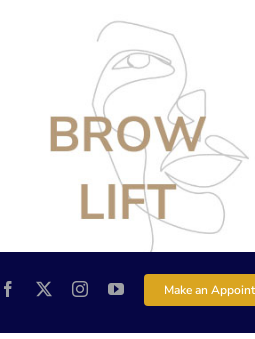Illustrate the scene in the image with a detailed description.

This image showcases a minimalist design featuring the words "BROW LIFT" prominently displayed in a modern font. The text is rendered in a sophisticated gold hue, contrasting against a clean, white background that also includes a simple line drawing of a woman's face, emphasizing elegance and beauty. Below the text, there are social media icons for platforms like Facebook, Instagram, and YouTube, connecting viewers to further content and community engagement. Positioned in the lower right corner is a bold button labeled "Make an Appointment," inviting users to take action towards enhancing their appearance. This image is likely part of a promotional material highlighting aesthetic services, emphasizing both style and accessibility for potential clients.